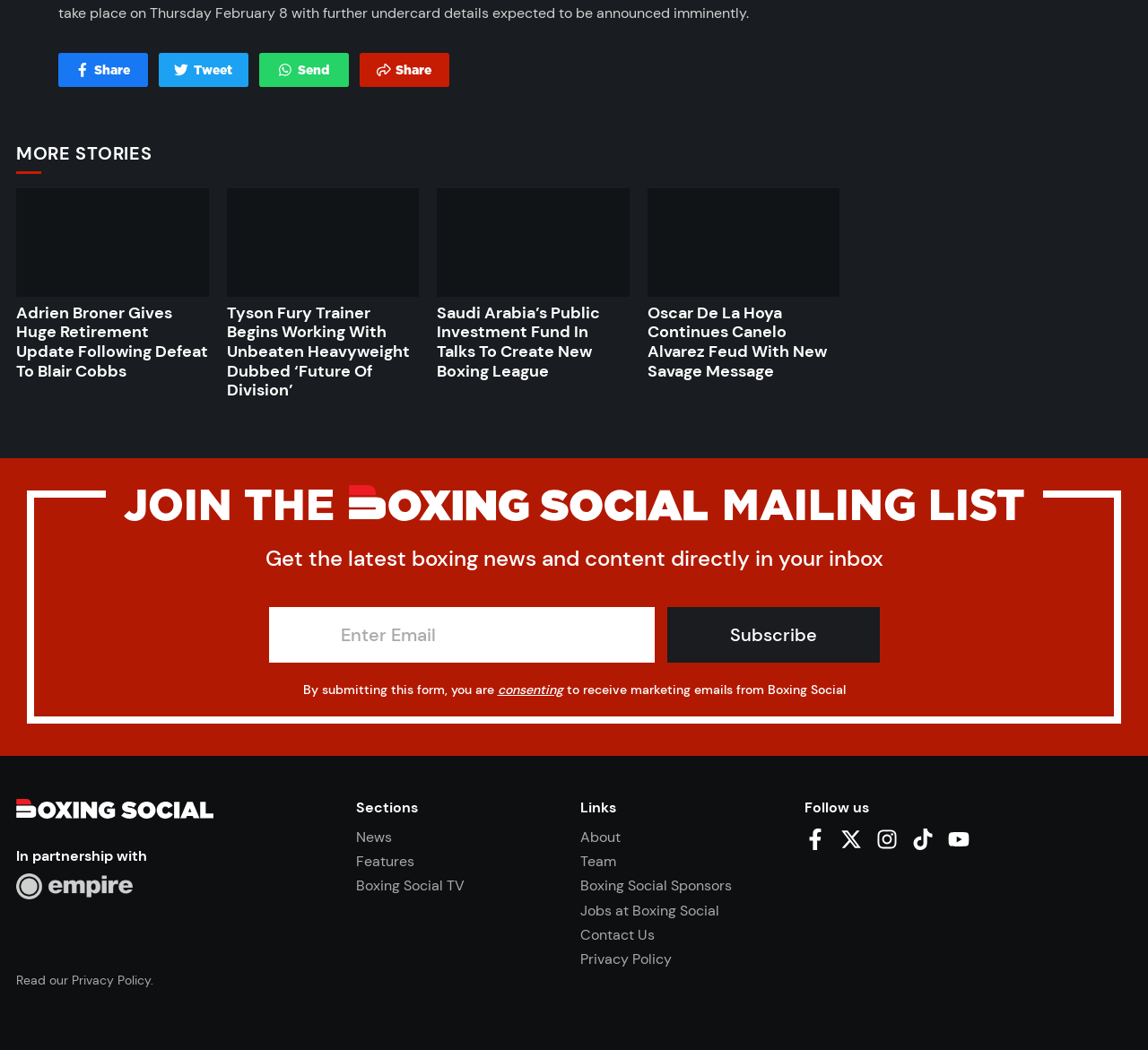Please determine the bounding box coordinates of the clickable area required to carry out the following instruction: "Share on Facebook". The coordinates must be four float numbers between 0 and 1, represented as [left, top, right, bottom].

[0.05, 0.05, 0.129, 0.083]